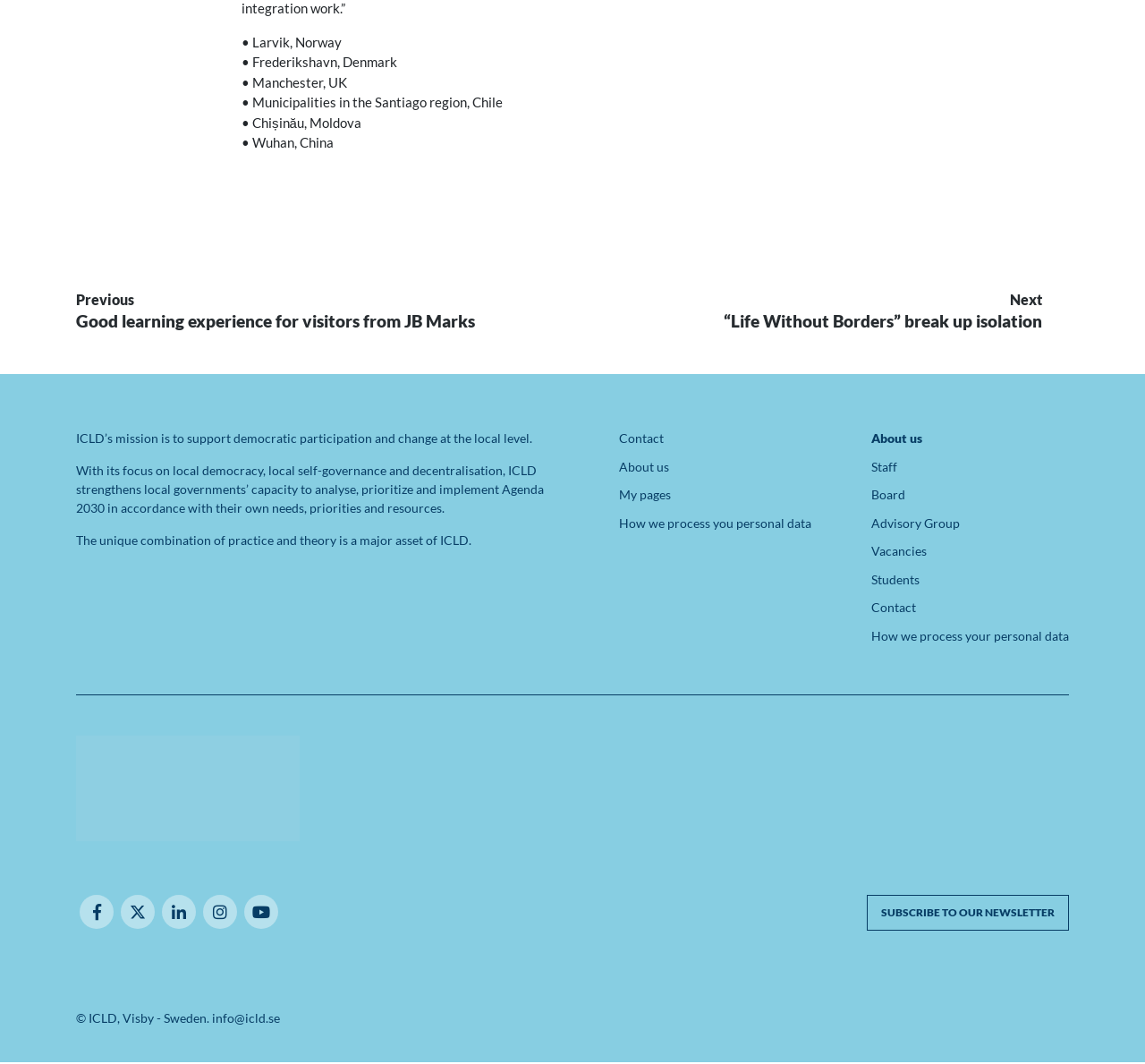Please provide the bounding box coordinates in the format (top-left x, top-left y, bottom-right x, bottom-right y). Remember, all values are floating point numbers between 0 and 1. What is the bounding box coordinate of the region described as: Subscribe to our newsletter

[0.757, 0.842, 0.934, 0.876]